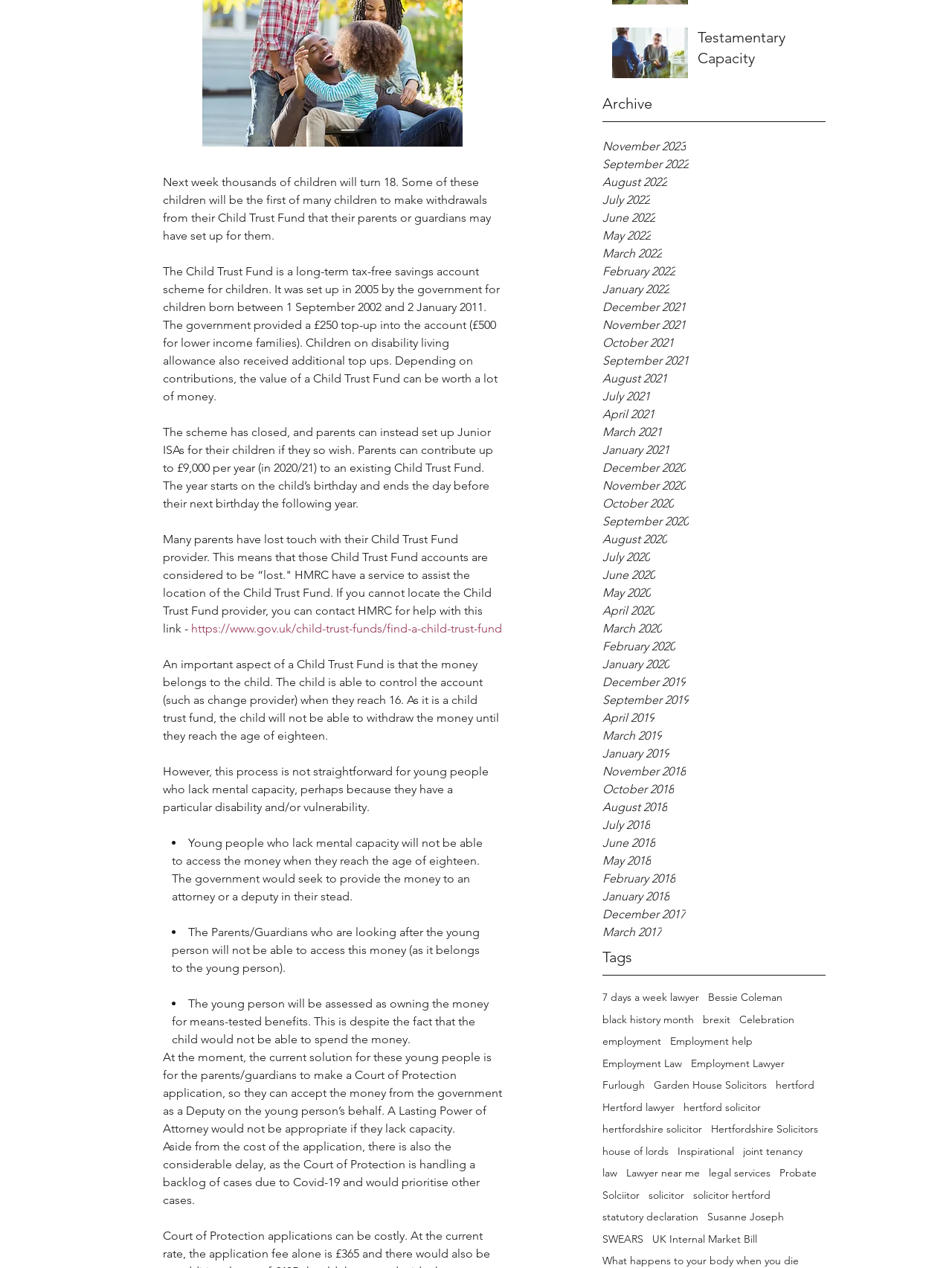For the given element description November 2018, determine the bounding box coordinates of the UI element. The coordinates should follow the format (top-left x, top-left y, bottom-right x, bottom-right y) and be within the range of 0 to 1.

[0.633, 0.602, 0.867, 0.616]